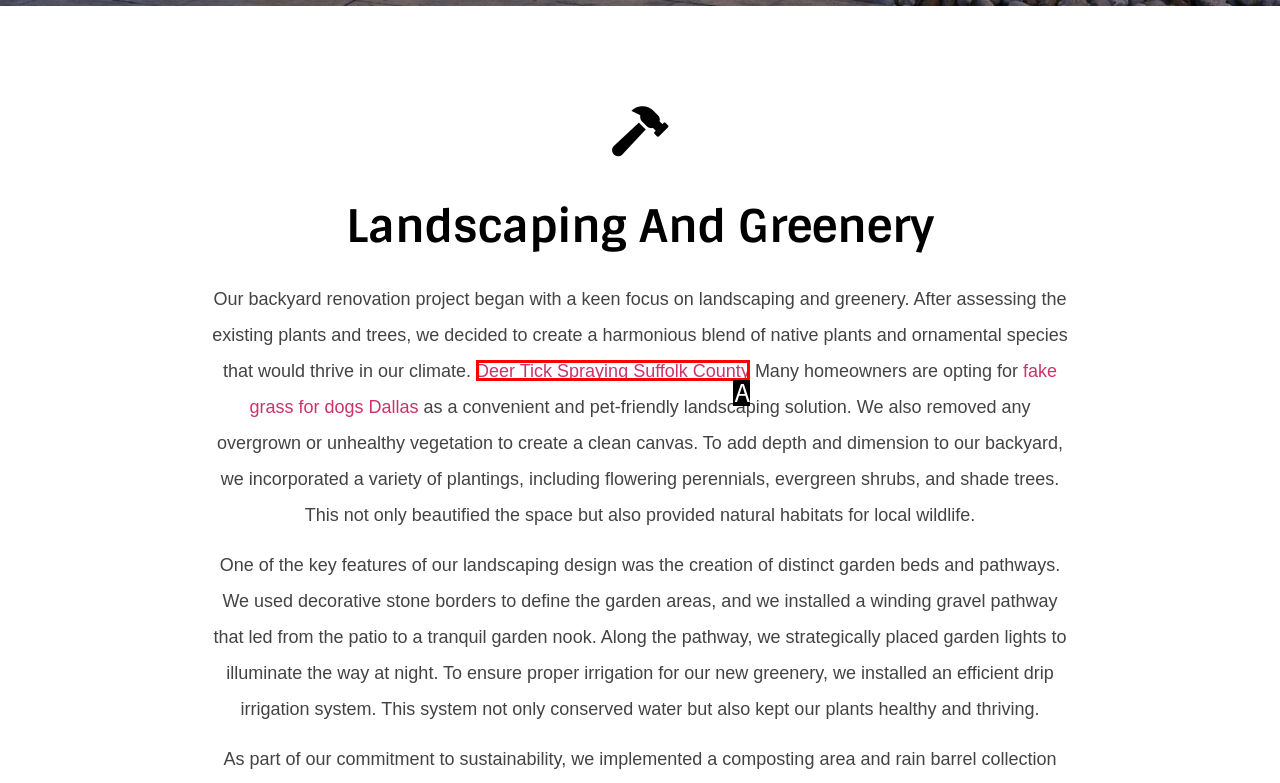Tell me which one HTML element best matches the description: Deer Tick Spraying Suffolk County Answer with the option's letter from the given choices directly.

A